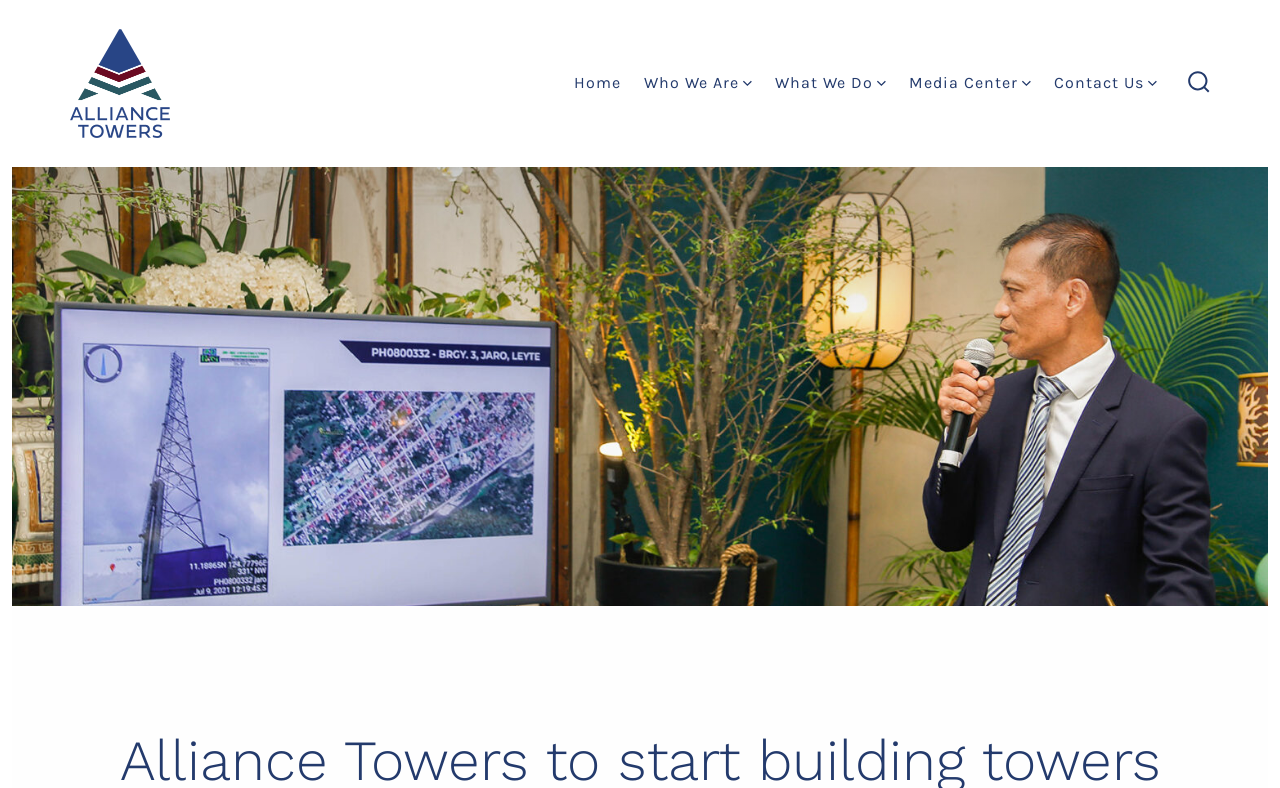Given the content of the image, can you provide a detailed answer to the question?
What is the layout of the navigation links?

The navigation links are laid out horizontally, as indicated by the navigation element with the type 'Horizontal'. This is also confirmed by the bounding box coordinates of the link elements, which suggest that they are arranged side by side.